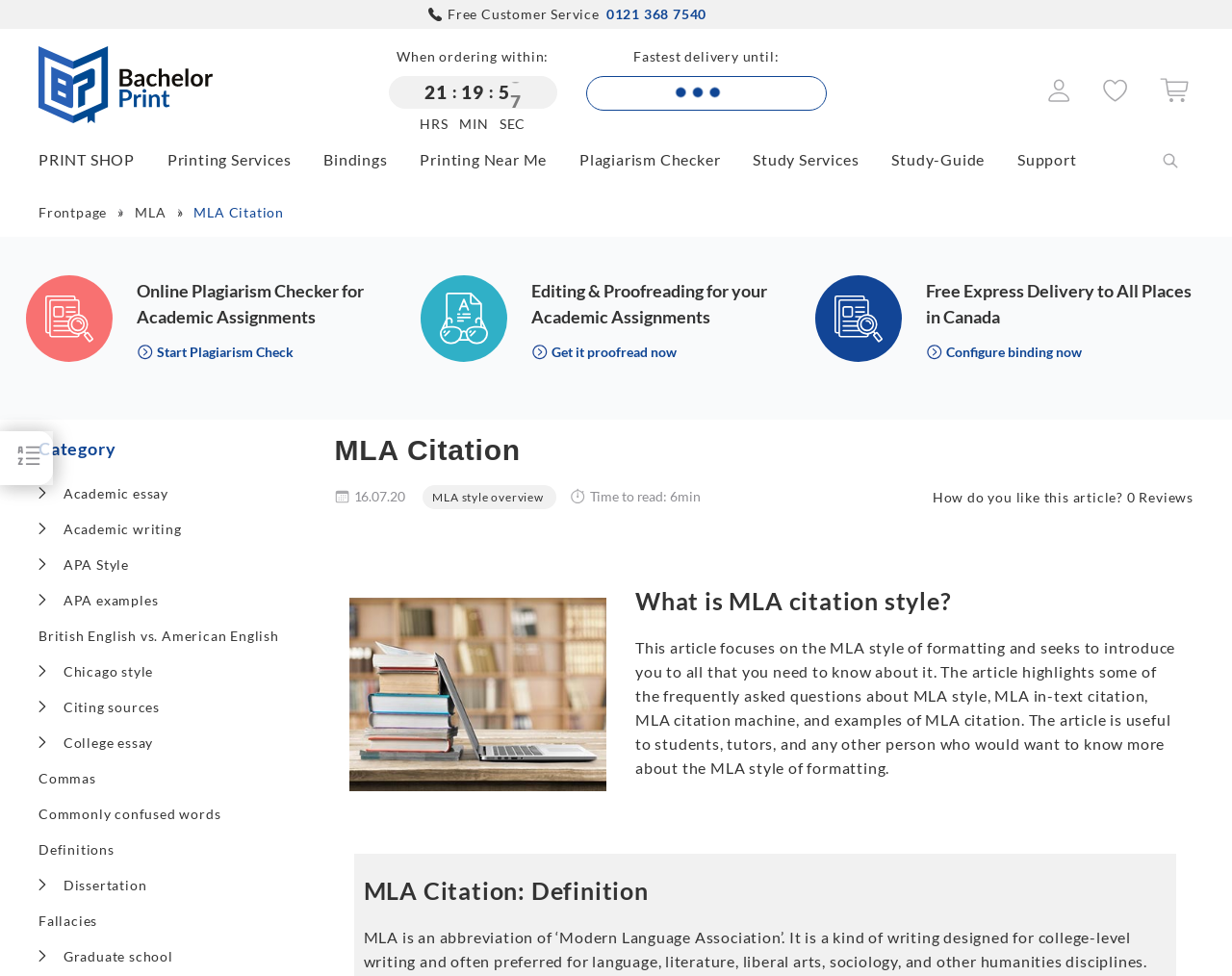Determine the bounding box coordinates of the region I should click to achieve the following instruction: "Click on 'MLA Citation' link". Ensure the bounding box coordinates are four float numbers between 0 and 1, i.e., [left, top, right, bottom].

[0.11, 0.209, 0.138, 0.226]